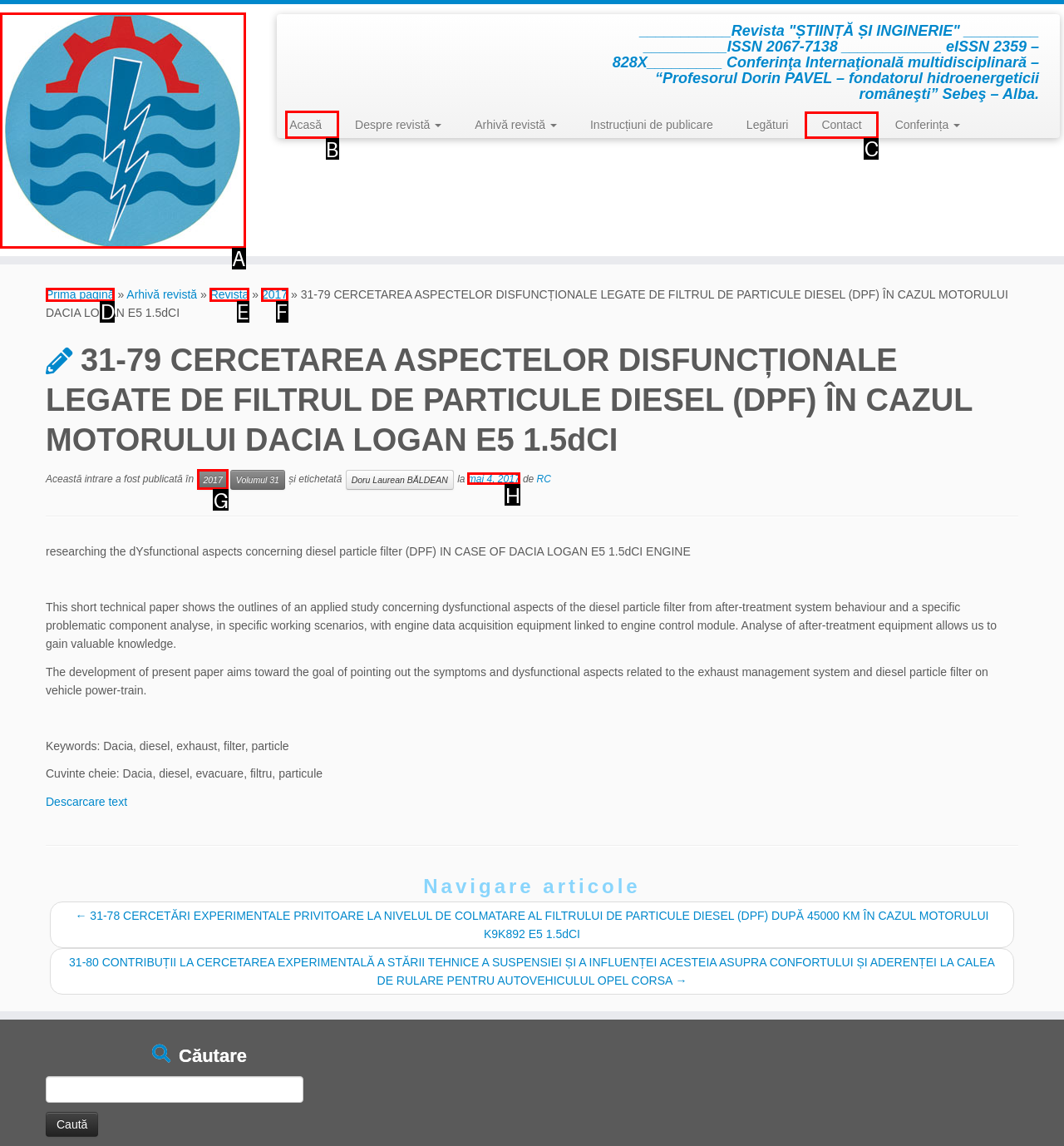Decide which UI element to click to accomplish the task: Go to home page
Respond with the corresponding option letter.

B